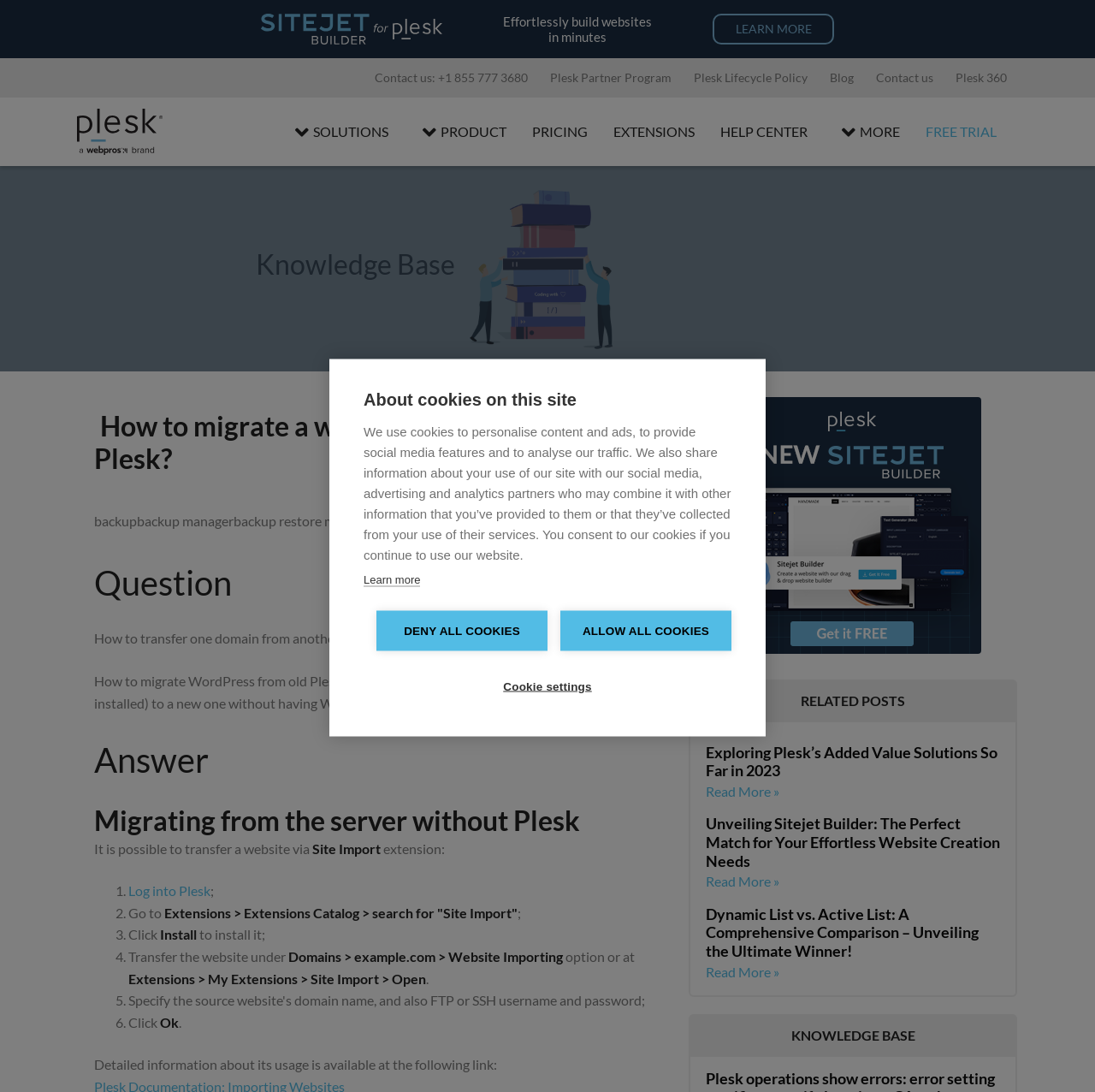Give an in-depth explanation of the webpage layout and content.

This webpage is from the Plesk Knowledge Base, specifically a support case on how to migrate a website from another server to Plesk. At the top, there is a dialog box about cookies on the site, with options to learn more, deny all cookies, allow all cookies, or adjust cookie settings. Below this, there is a logo for SiteJet Builder for Plesk, accompanied by a tagline "Effortlessly build websites in minutes" and a "LEARN MORE" link.

The main content of the page is divided into sections, starting with a heading that repeats the title of the support case. There are several related questions listed, including "How to transfer one domain from another server to Plesk server?" and "How to migrate WordPress from old Plesk server to a new one without having WordPress login and password?".

The answer section provides a step-by-step guide on how to migrate a website from a server without Plesk, using the Site Import extension. The instructions are listed in a numbered format, with each step explained in detail.

On the right side of the page, there are several links to other resources, including contact information, a partner program, lifecycle policy, blog, and more. There are also links to different sections of the website, such as solutions, products, pricing, extensions, and help center.

At the bottom of the page, there are three related posts, each with a heading, a brief summary, and a "Read more" link. These posts appear to be articles from the Plesk blog, discussing topics such as added value solutions, Sitejet Builder, and dynamic lists vs. active lists.